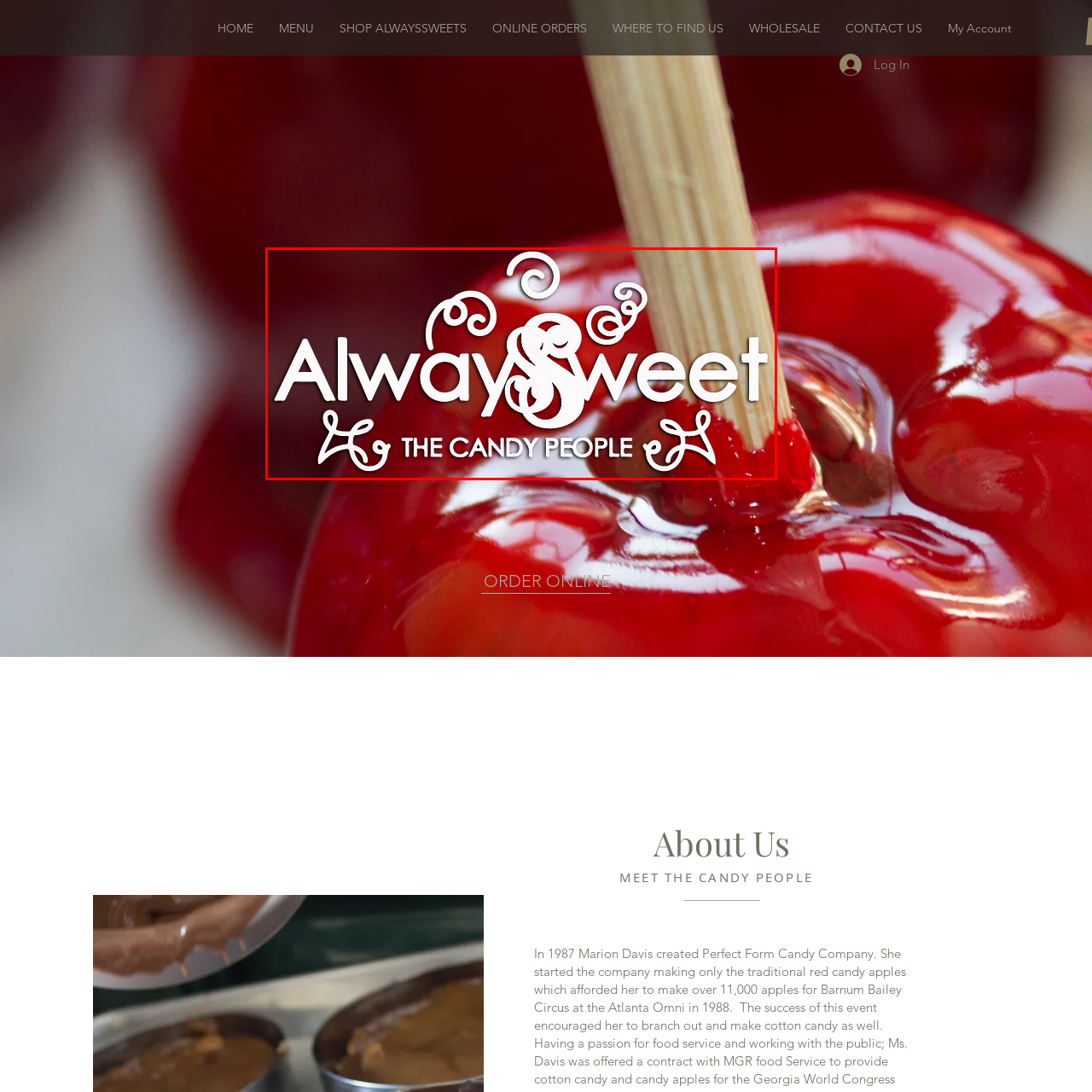Take a close look at the image outlined in red and answer the ensuing question with a single word or phrase:
What is the color of the background?

Rich red